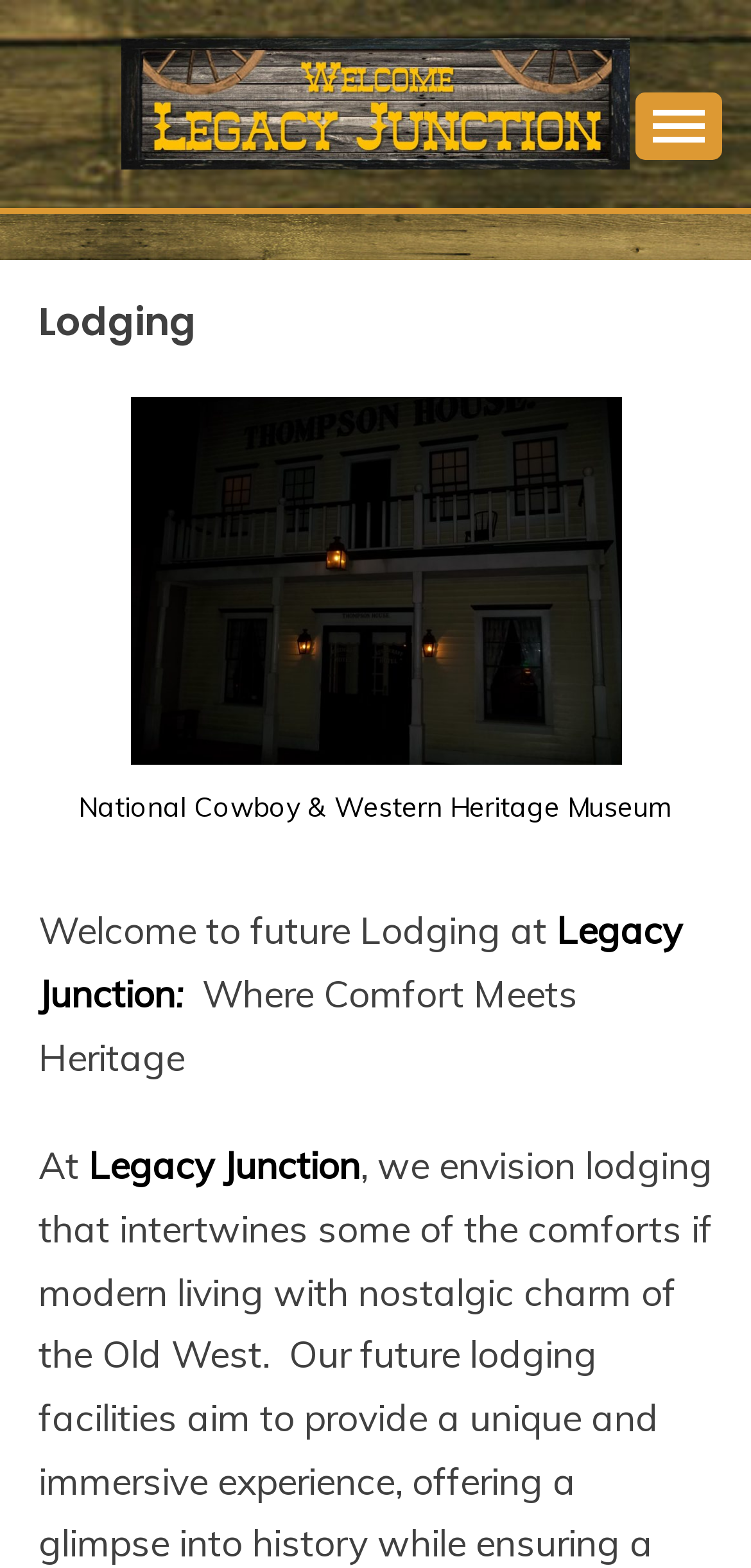What is the icon on the right side of the page?
Respond with a short answer, either a single word or a phrase, based on the image.

An arrow